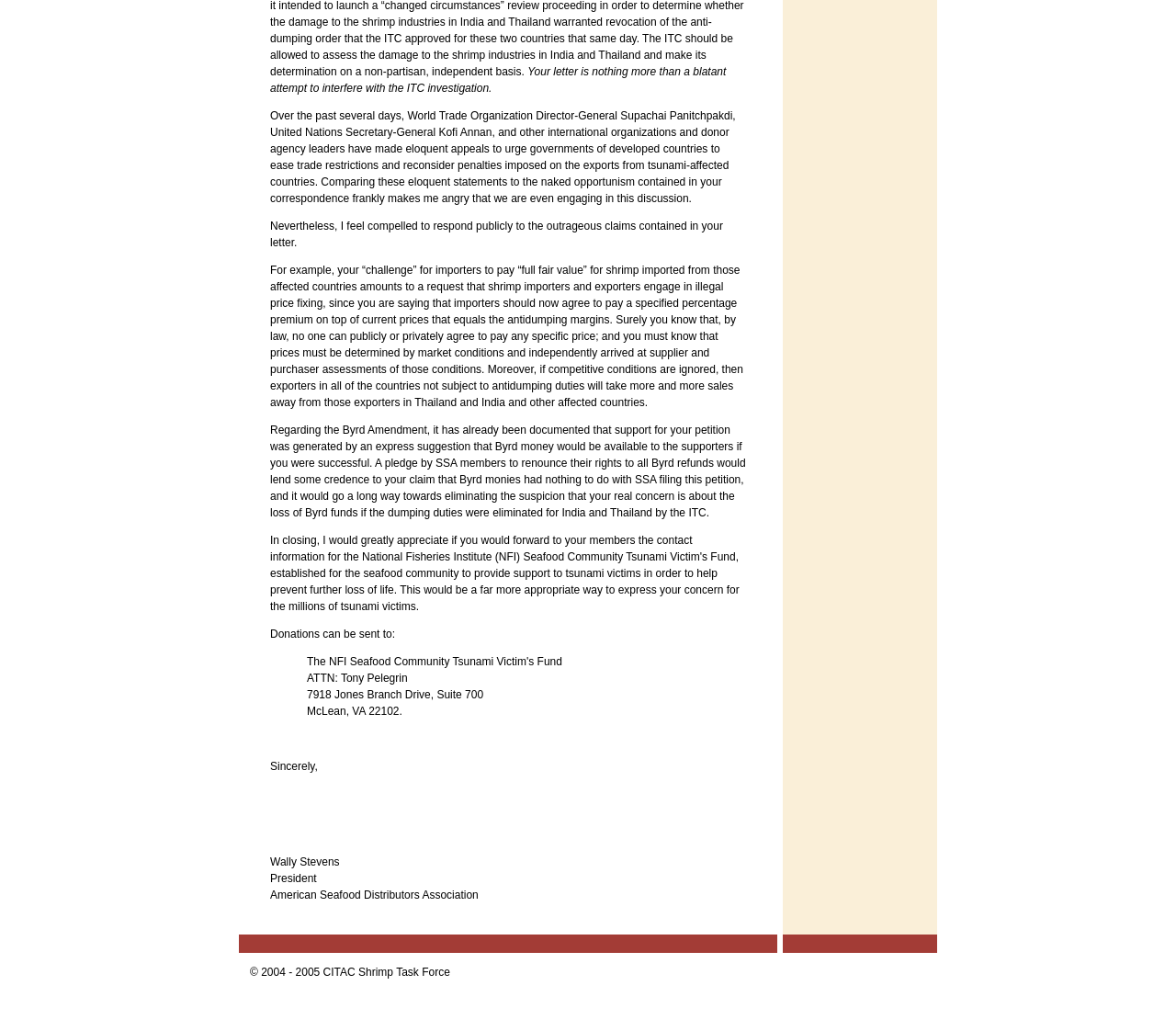For the given element description Propositions-Xiao-Peng.pdf, determine the bounding box coordinates of the UI element. The coordinates should follow the format (top-left x, top-left y, bottom-right x, bottom-right y) and be within the range of 0 to 1.

None